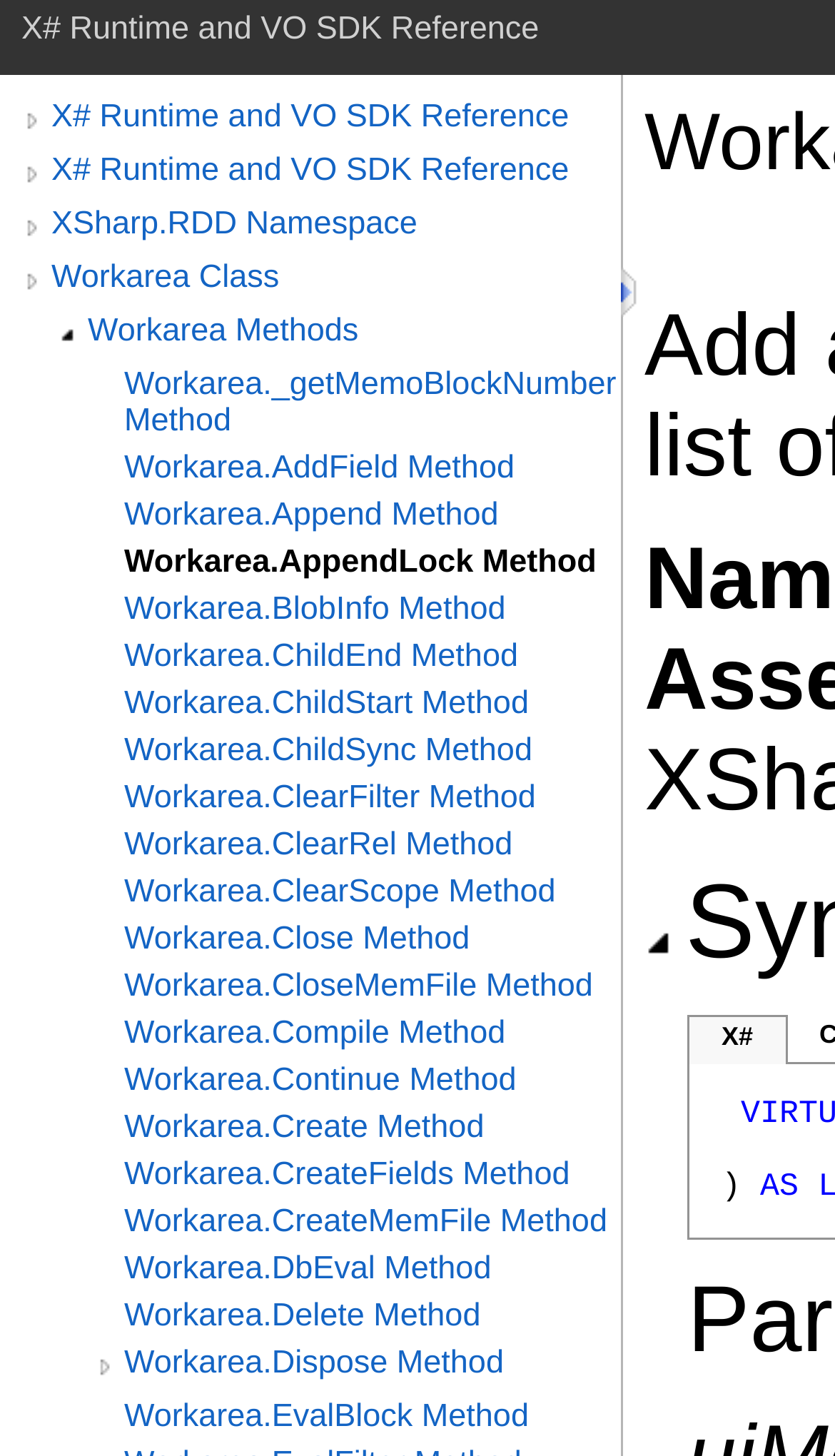Please respond to the question using a single word or phrase:
How many links are there on the webpage?

24